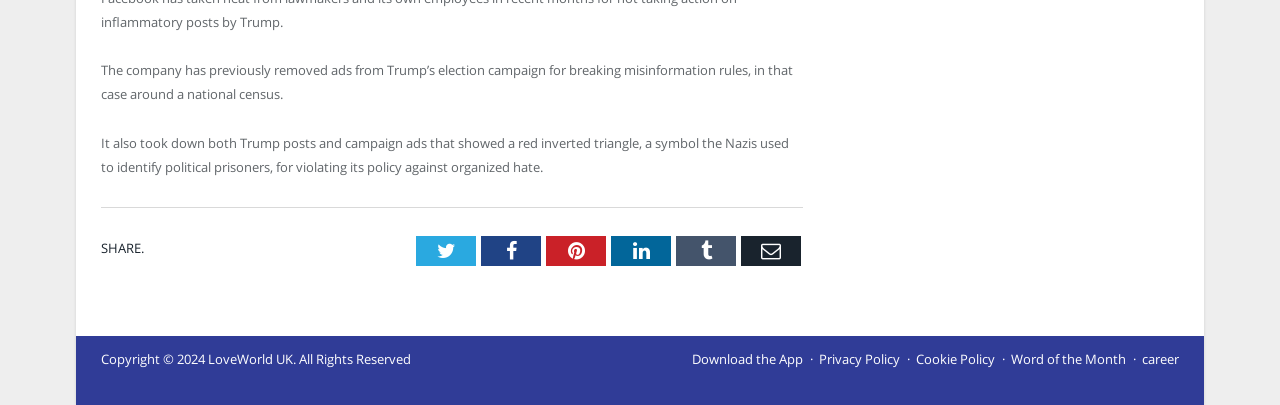Determine the bounding box coordinates for the UI element described. Format the coordinates as (top-left x, top-left y, bottom-right x, bottom-right y) and ensure all values are between 0 and 1. Element description: placeholder="Enter your WhatsApp Number"

None